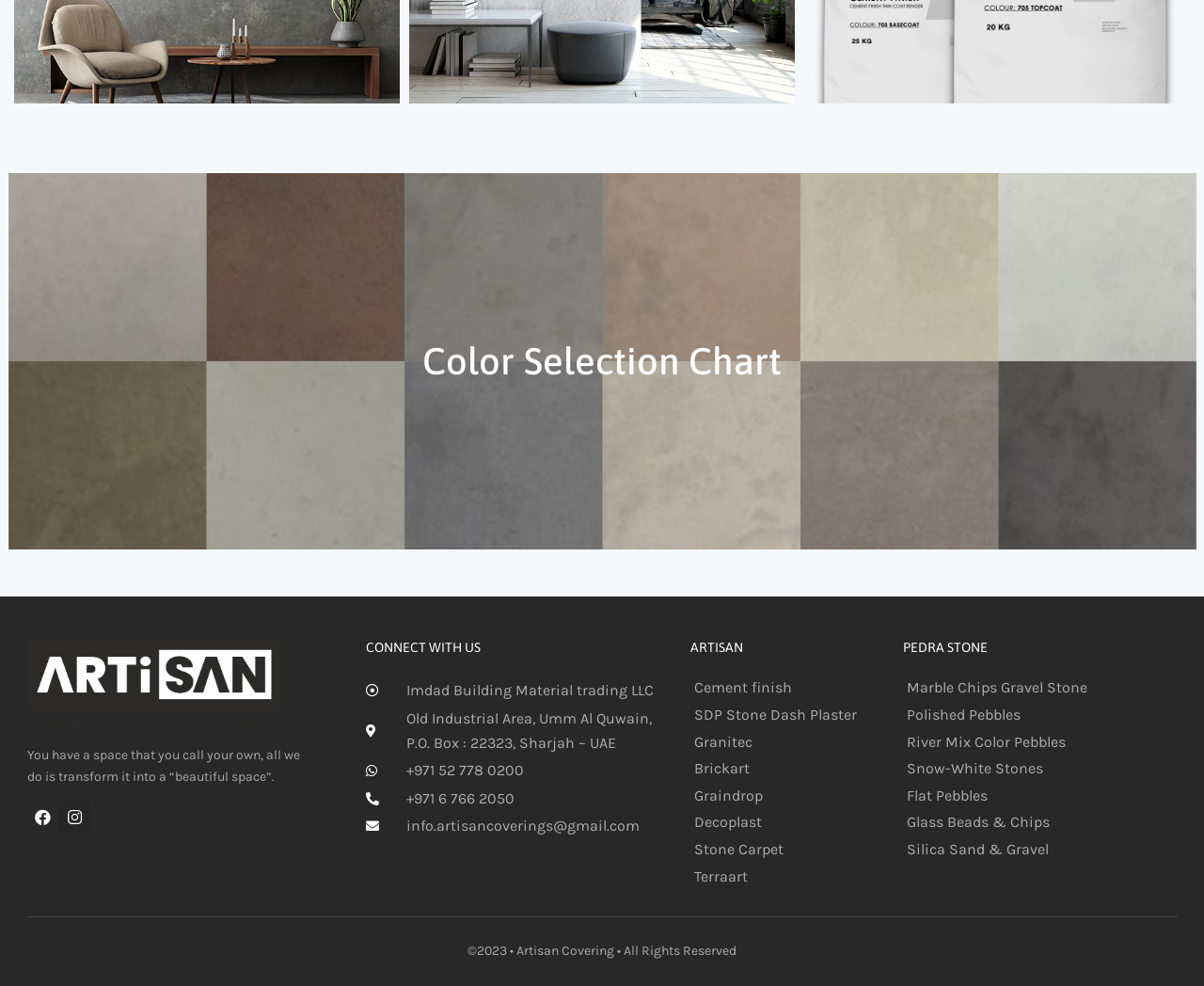Please provide the bounding box coordinates for the element that needs to be clicked to perform the instruction: "Click on the 'Color Selection Chart' link". The coordinates must consist of four float numbers between 0 and 1, formatted as [left, top, right, bottom].

[0.007, 0.347, 0.993, 0.385]